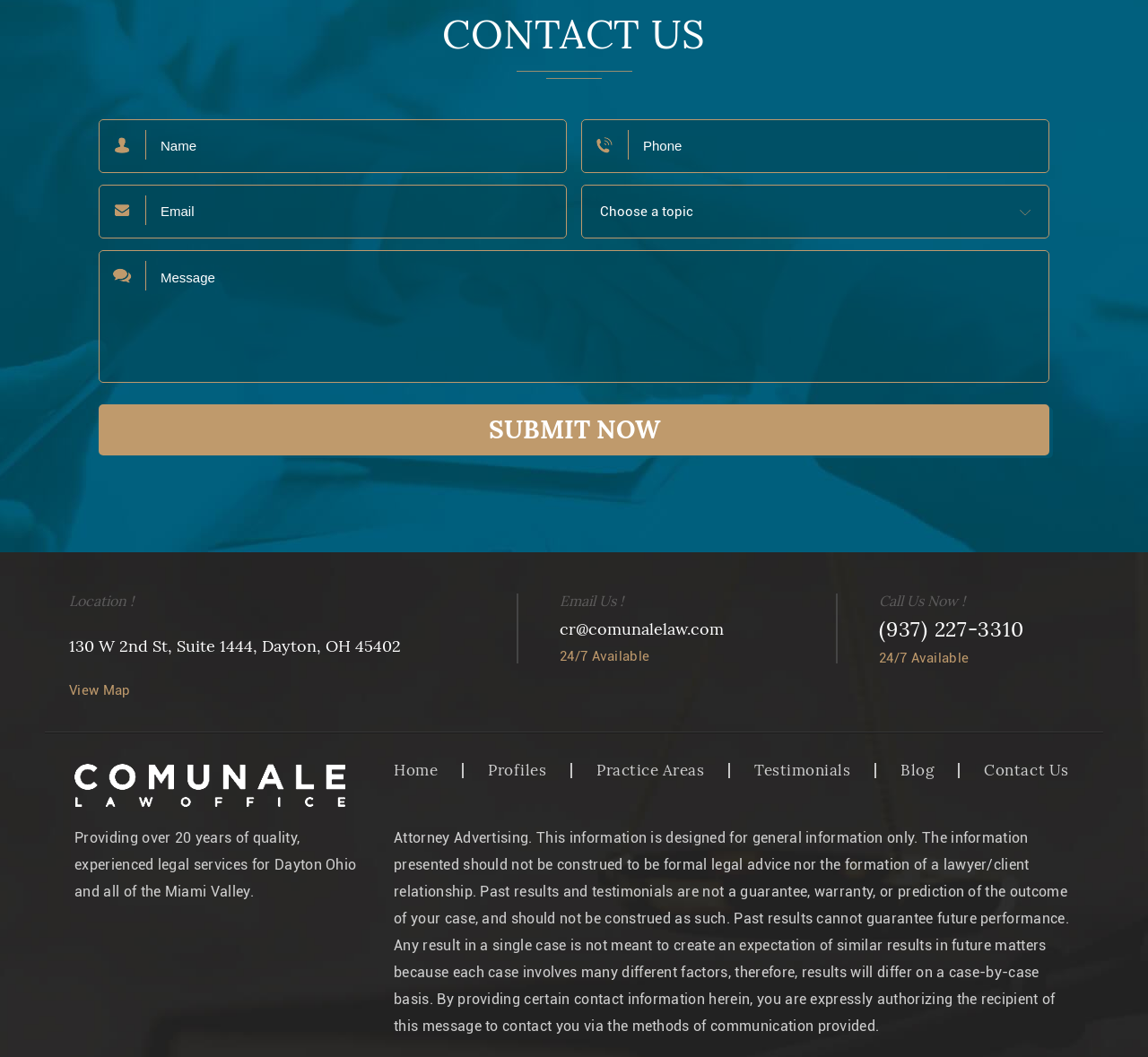What is the phone number of the law firm?
From the image, provide a succinct answer in one word or a short phrase.

(937) 227-3310